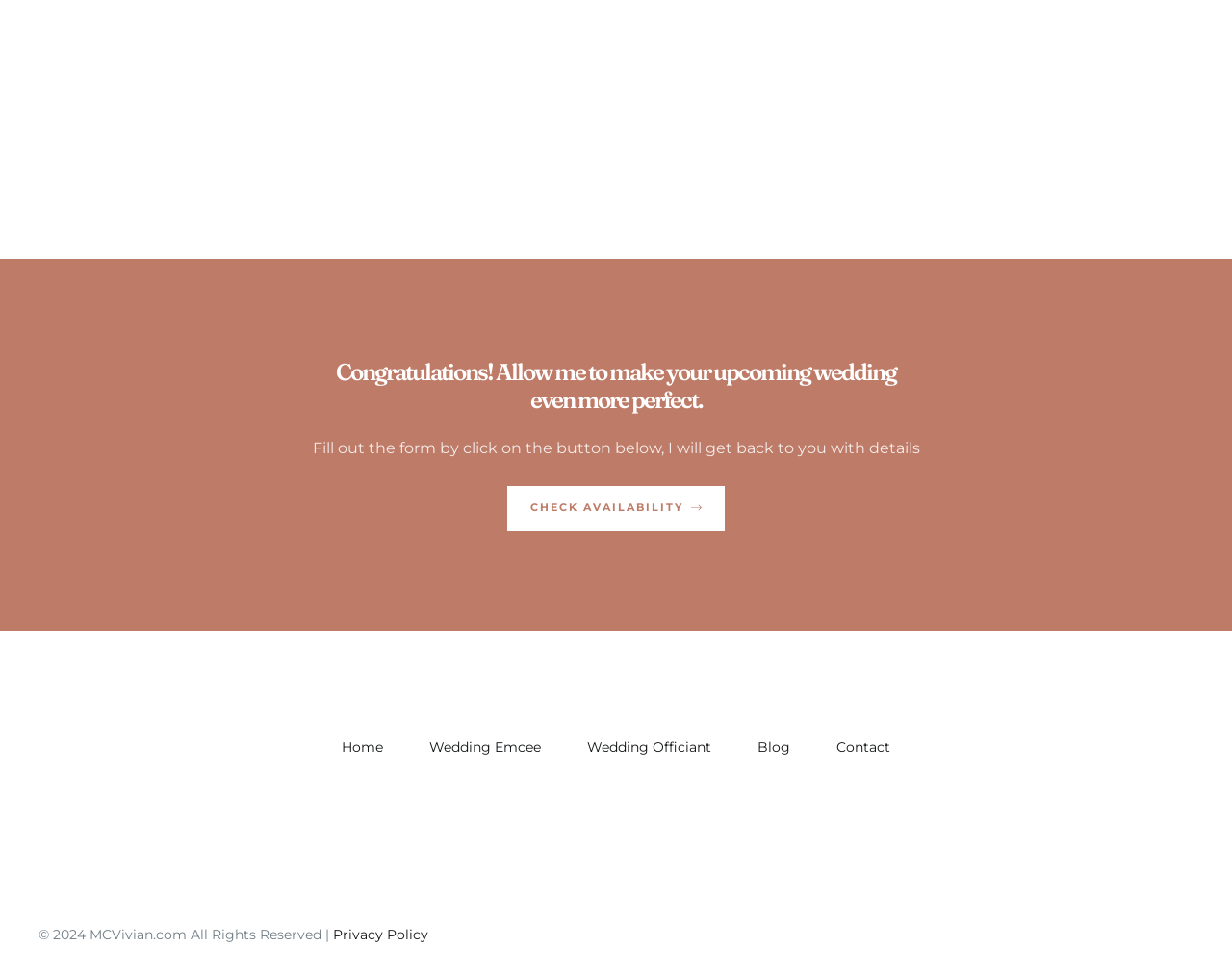Where is the 'CHECK AVAILABILITY' button located?
Please use the image to provide a one-word or short phrase answer.

Middle of the page